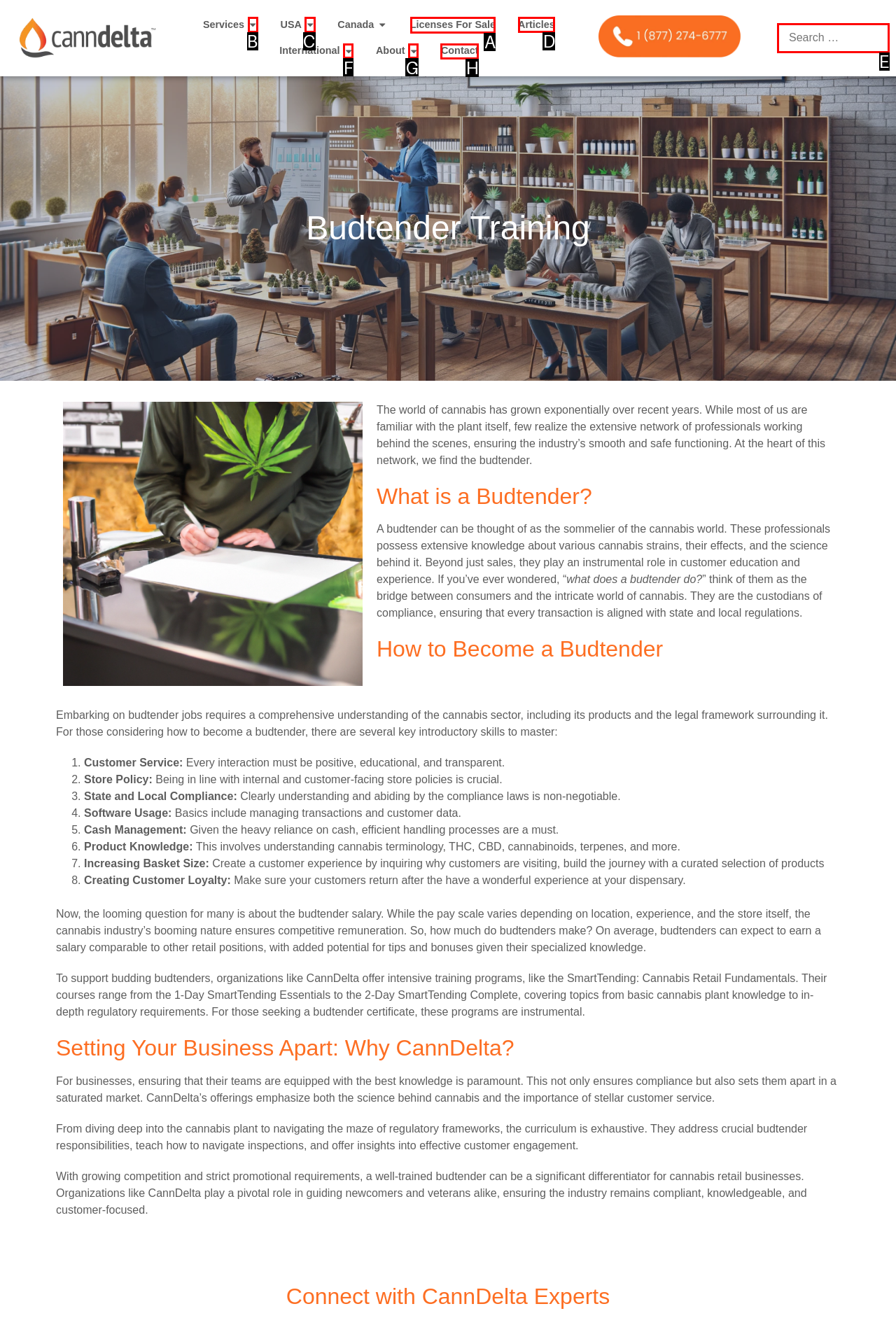Choose the UI element to click on to achieve this task: Click on the 'Licenses For Sale' link. Reply with the letter representing the selected element.

A